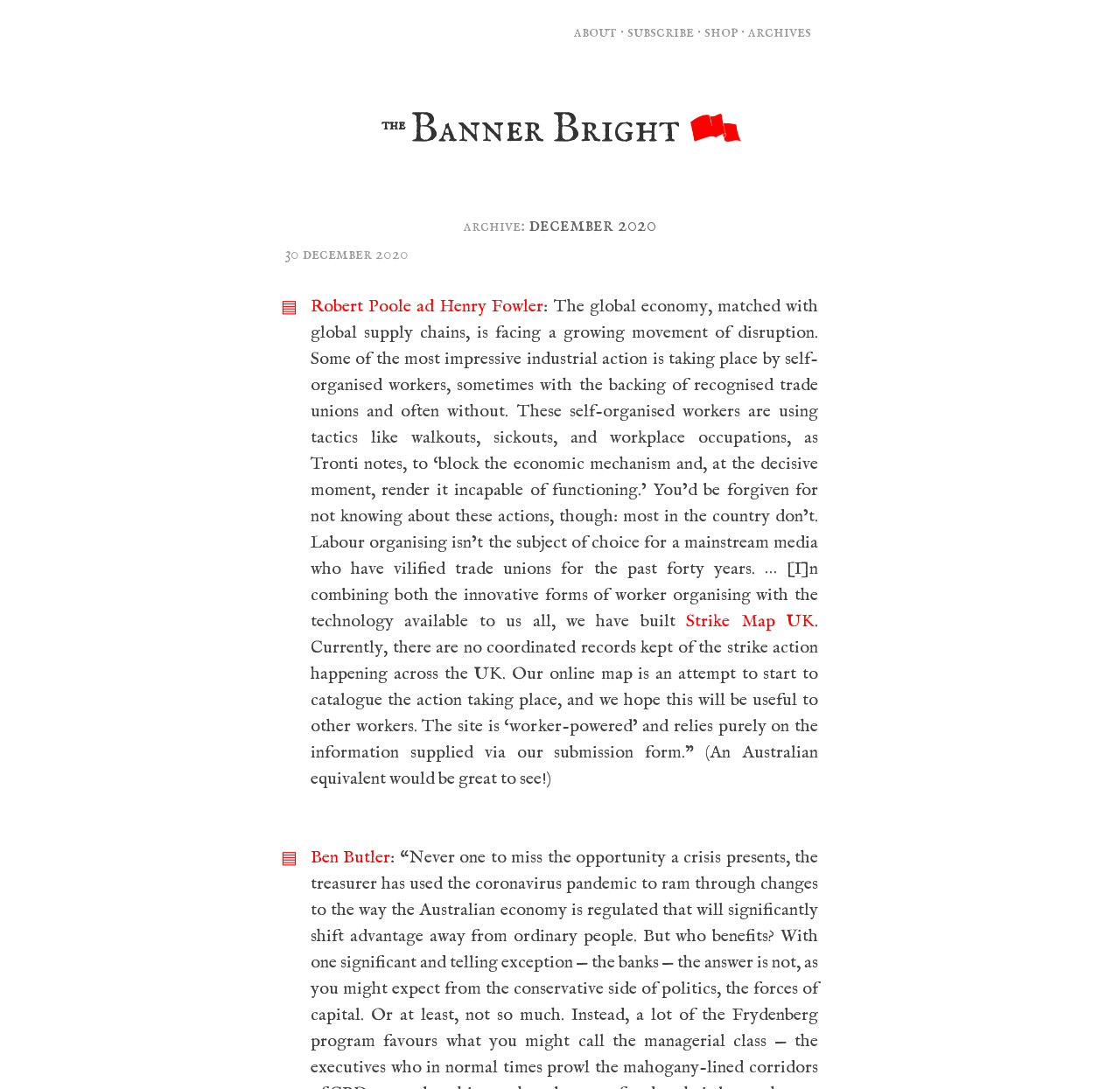Kindly determine the bounding box coordinates for the area that needs to be clicked to execute this instruction: "visit the shop".

[0.629, 0.019, 0.659, 0.039]